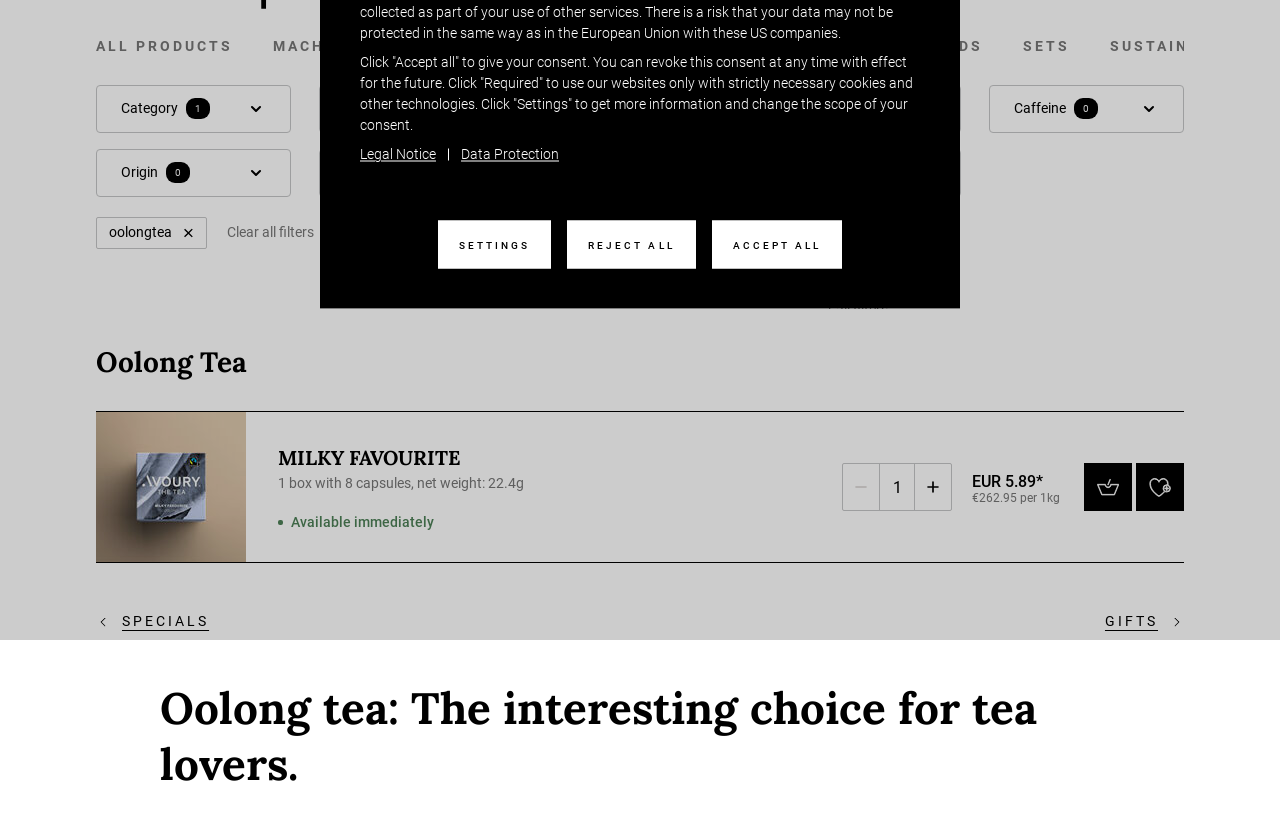Please determine the bounding box coordinates for the UI element described as: "Sets".

[0.799, 0.043, 0.836, 0.069]